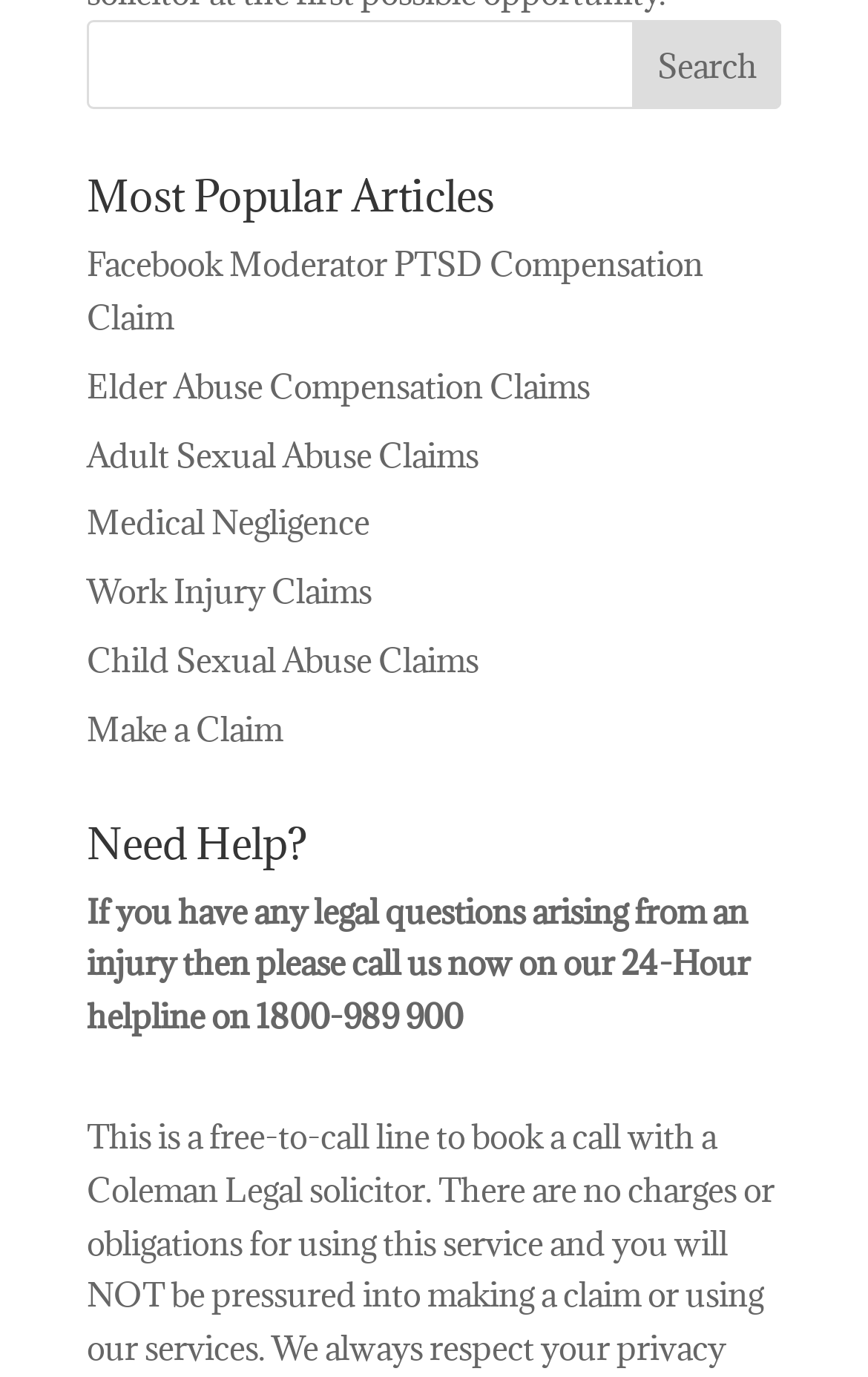Find the bounding box coordinates for the area that should be clicked to accomplish the instruction: "contact us on 1800-989 900".

[0.295, 0.723, 0.533, 0.754]